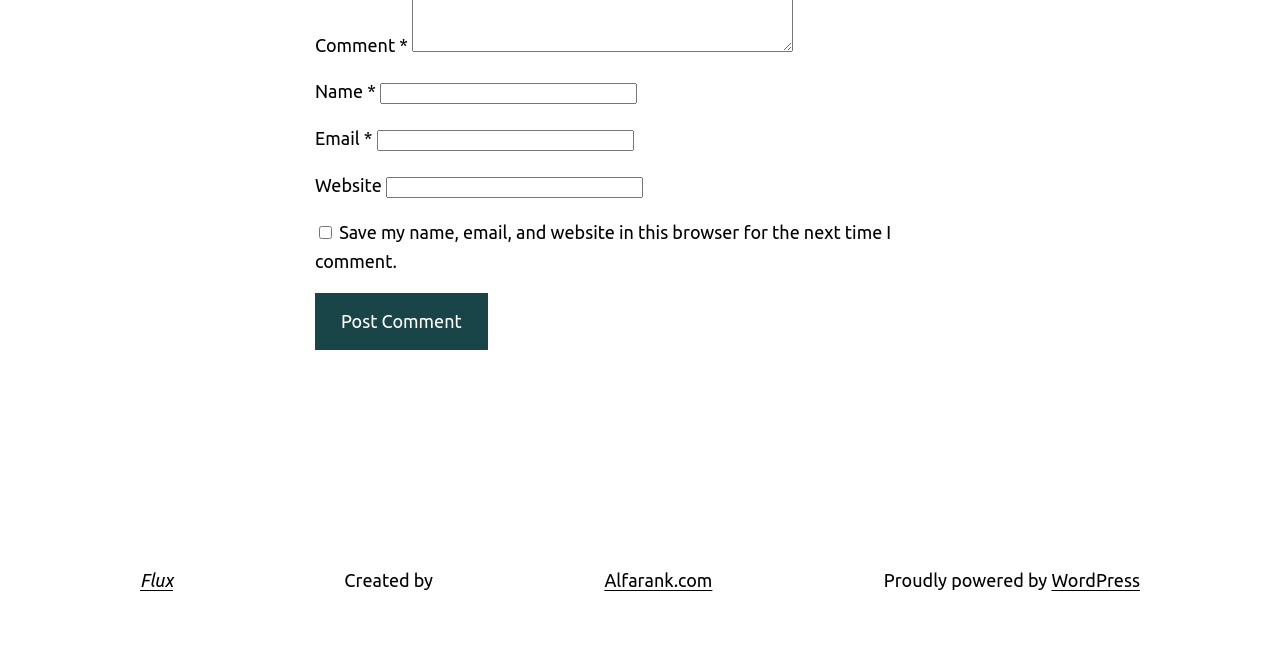Who is the creator of the website?
Based on the screenshot, answer the question with a single word or phrase.

Alfarank.com